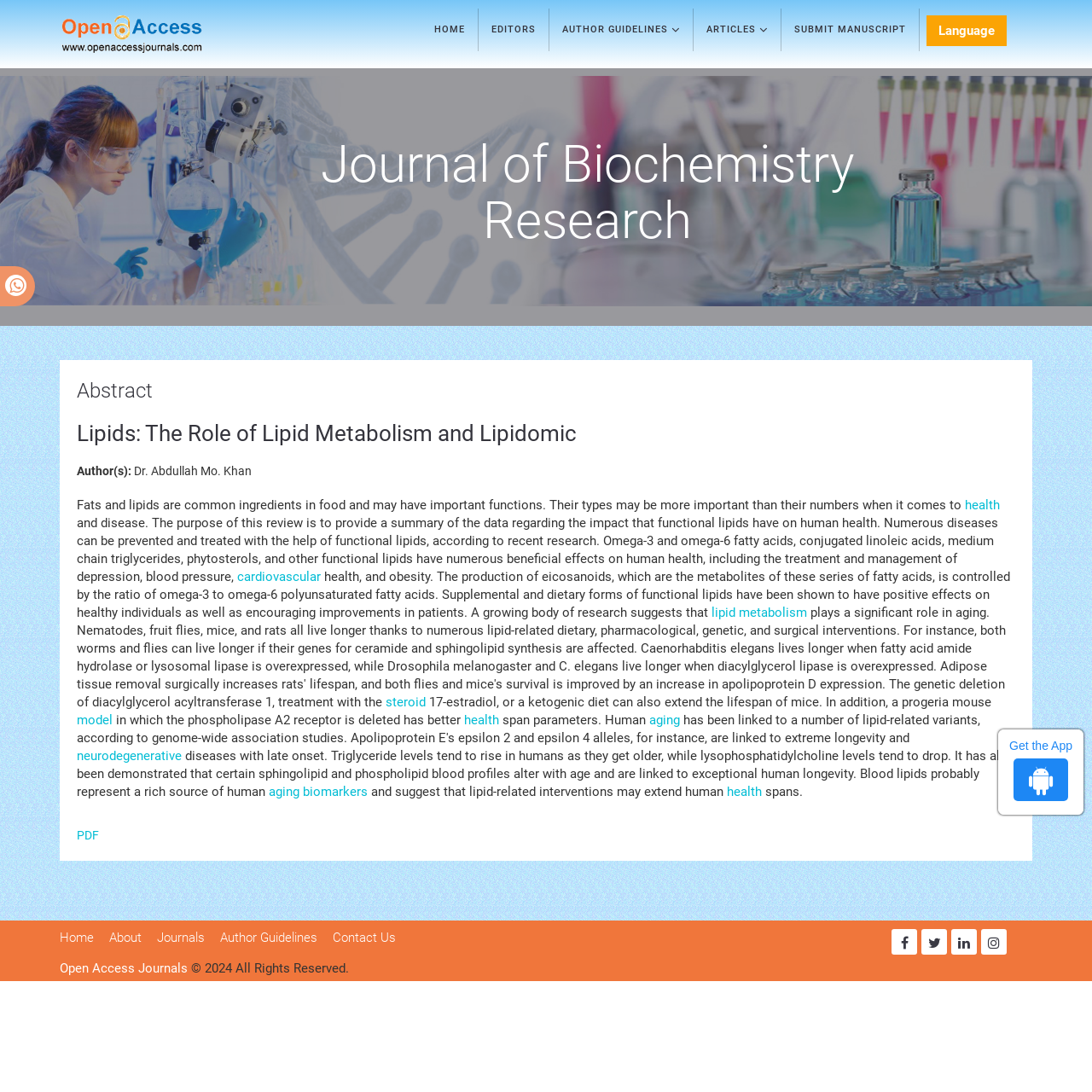Identify the bounding box coordinates for the UI element described as: "lipid metabolism". The coordinates should be provided as four floats between 0 and 1: [left, top, right, bottom].

[0.652, 0.554, 0.739, 0.568]